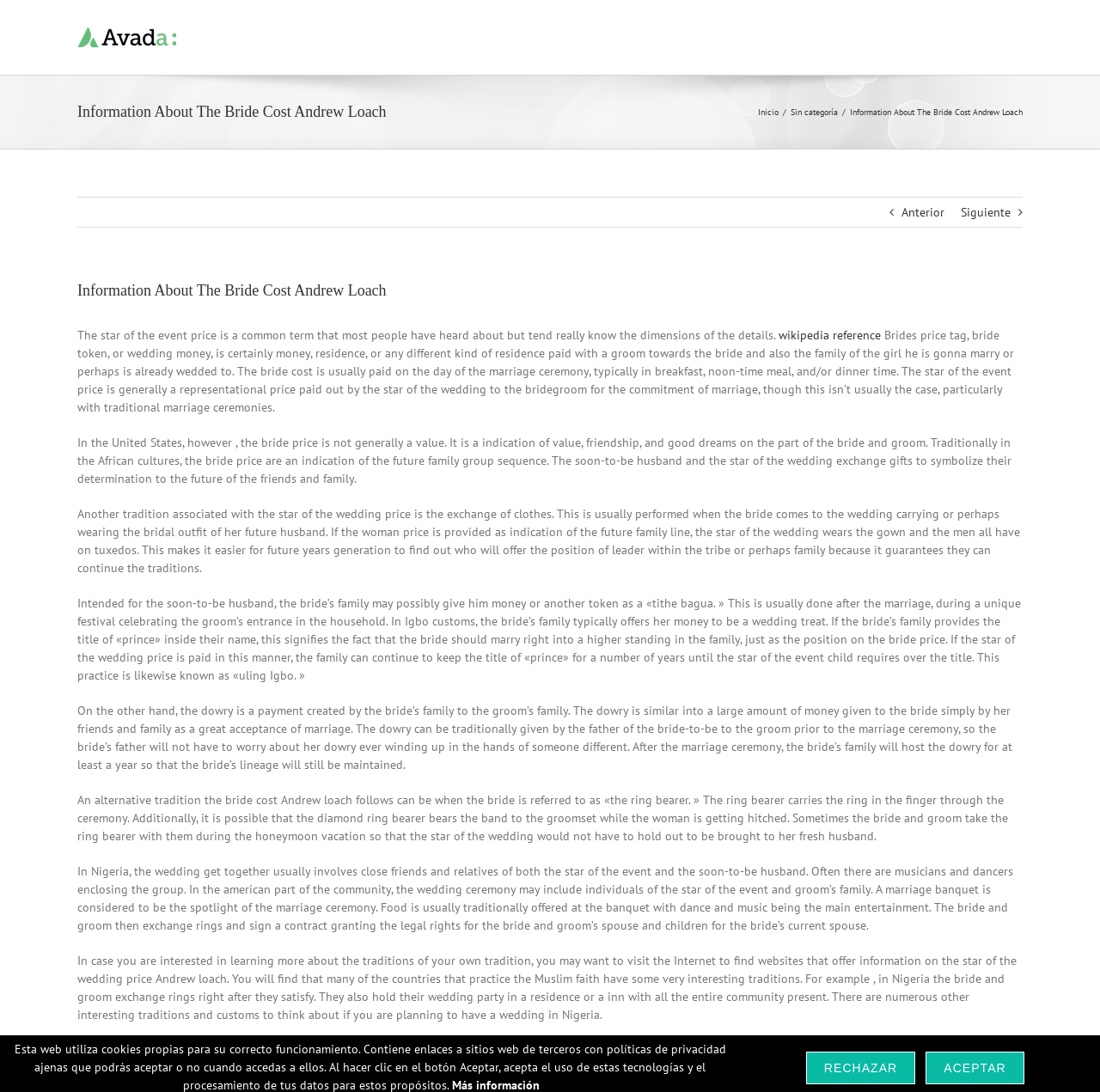Please specify the bounding box coordinates of the area that should be clicked to accomplish the following instruction: "Click the 'Pinturas Nevado' link". The coordinates should consist of four float numbers between 0 and 1, i.e., [left, top, right, bottom].

[0.086, 0.959, 0.151, 0.971]